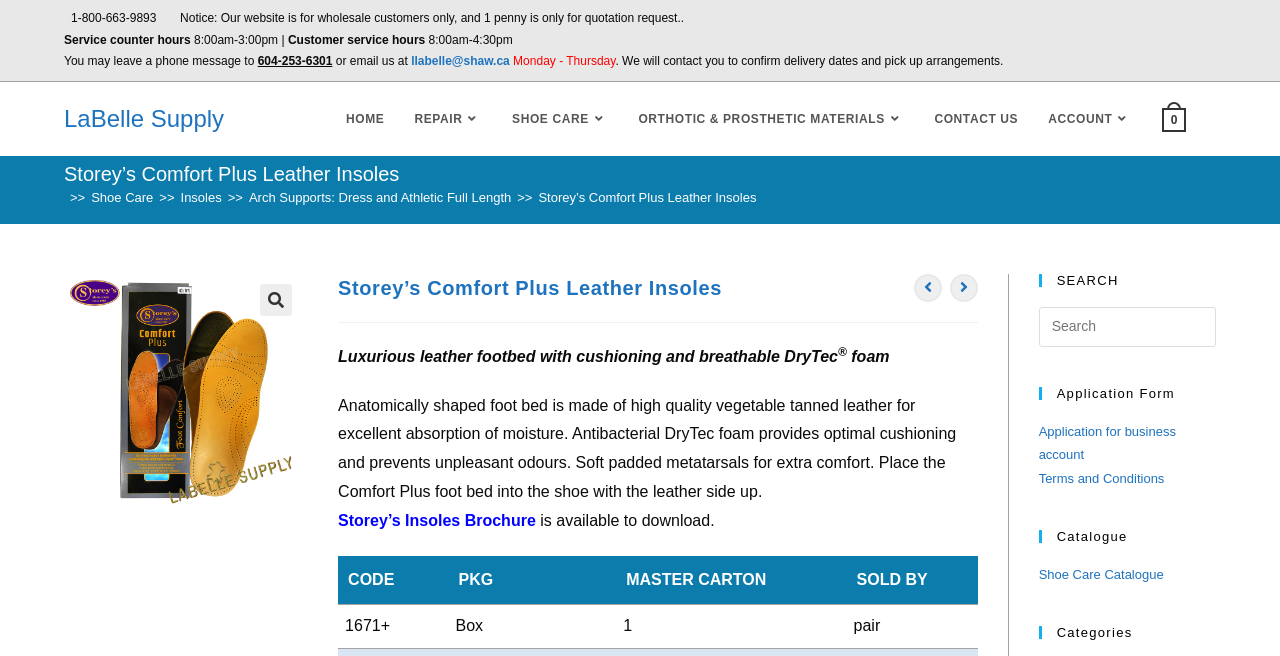Please determine the bounding box coordinates of the clickable area required to carry out the following instruction: "Apply for business account". The coordinates must be four float numbers between 0 and 1, represented as [left, top, right, bottom].

[0.811, 0.646, 0.919, 0.705]